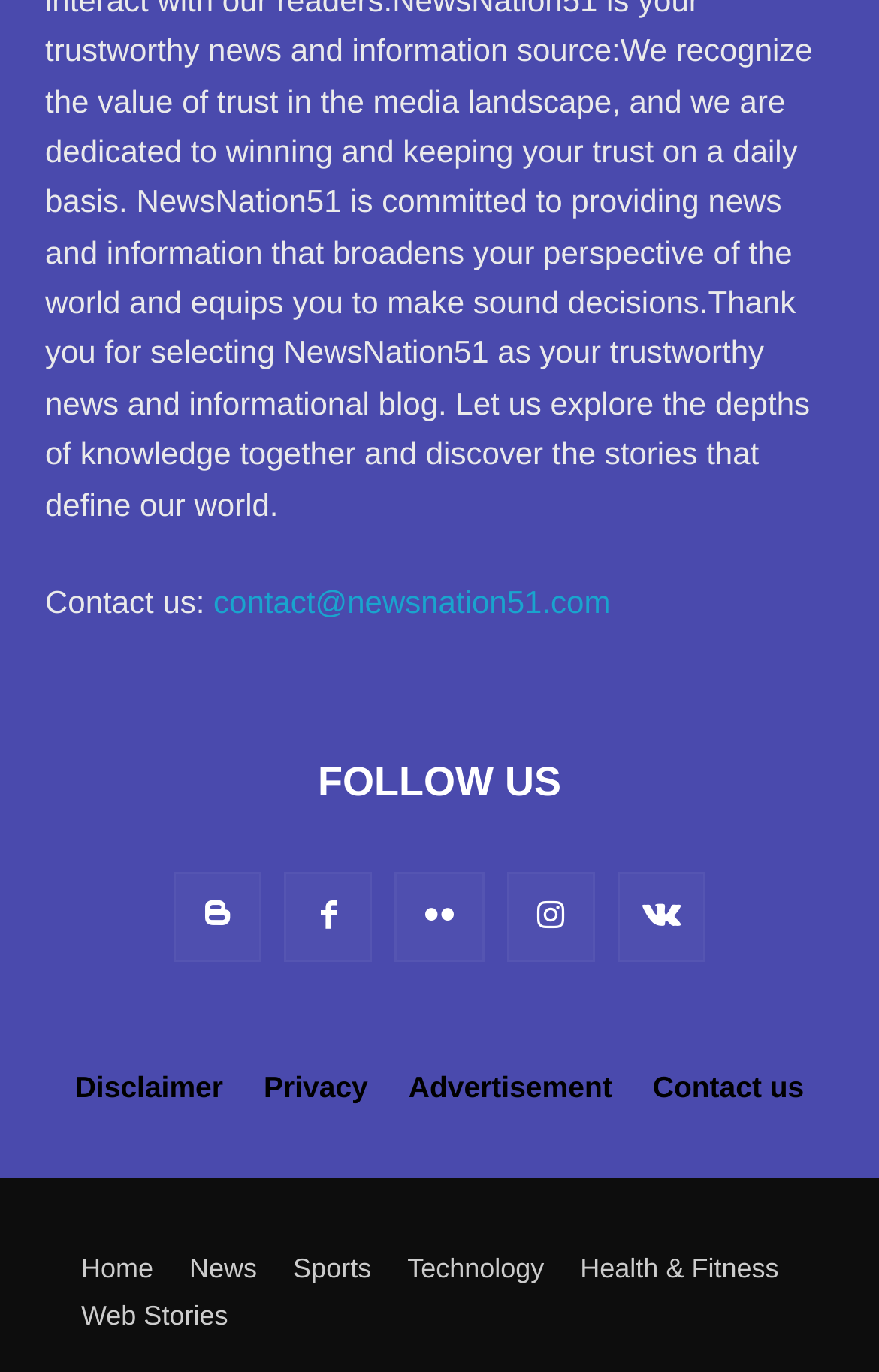Pinpoint the bounding box coordinates of the element that must be clicked to accomplish the following instruction: "Read the disclaimer". The coordinates should be in the format of four float numbers between 0 and 1, i.e., [left, top, right, bottom].

[0.062, 0.758, 0.277, 0.825]